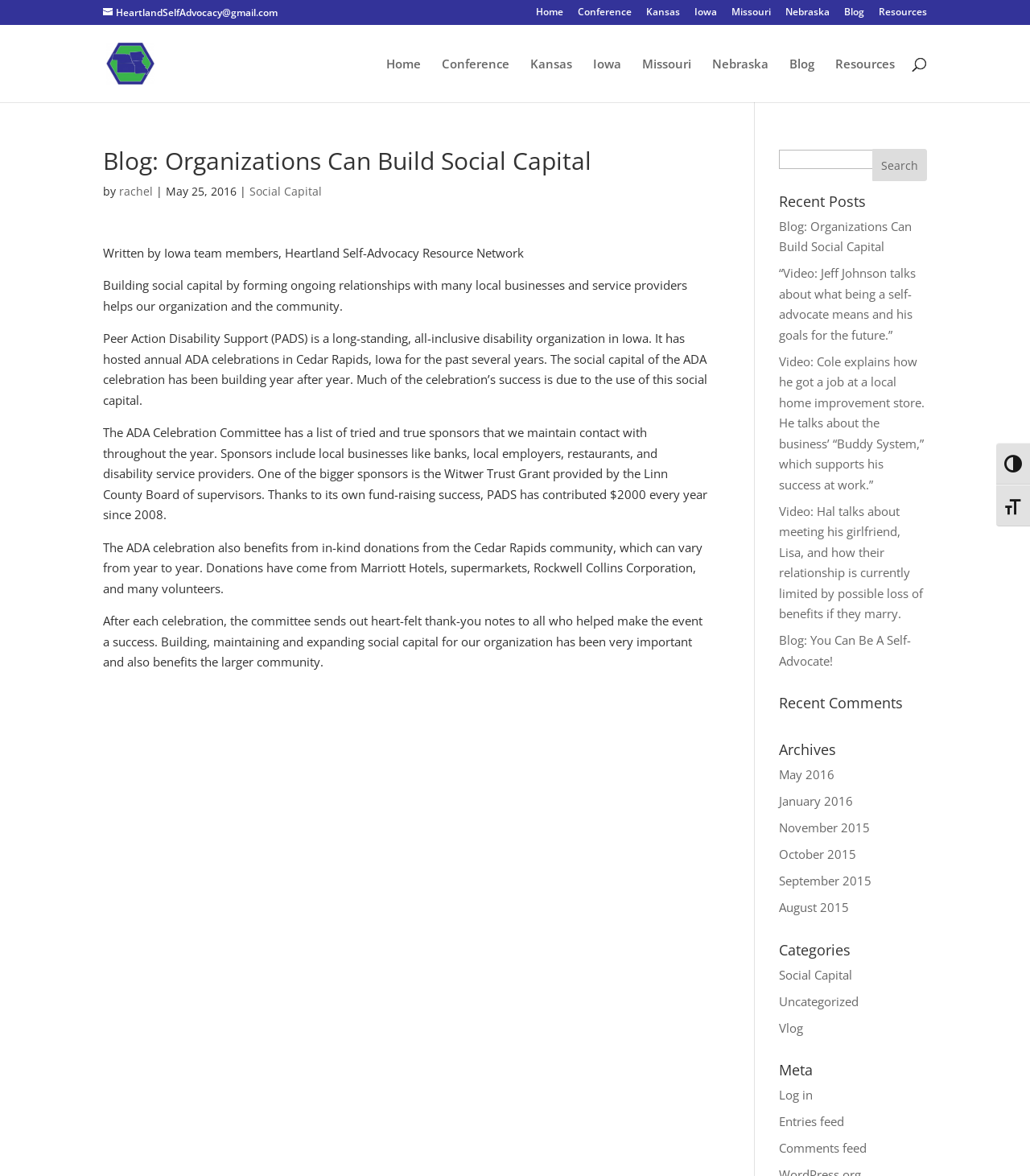What is the name of the organization mentioned in the blog post?
Please provide a single word or phrase based on the screenshot.

Heartland Self-Advocacy Resource Network